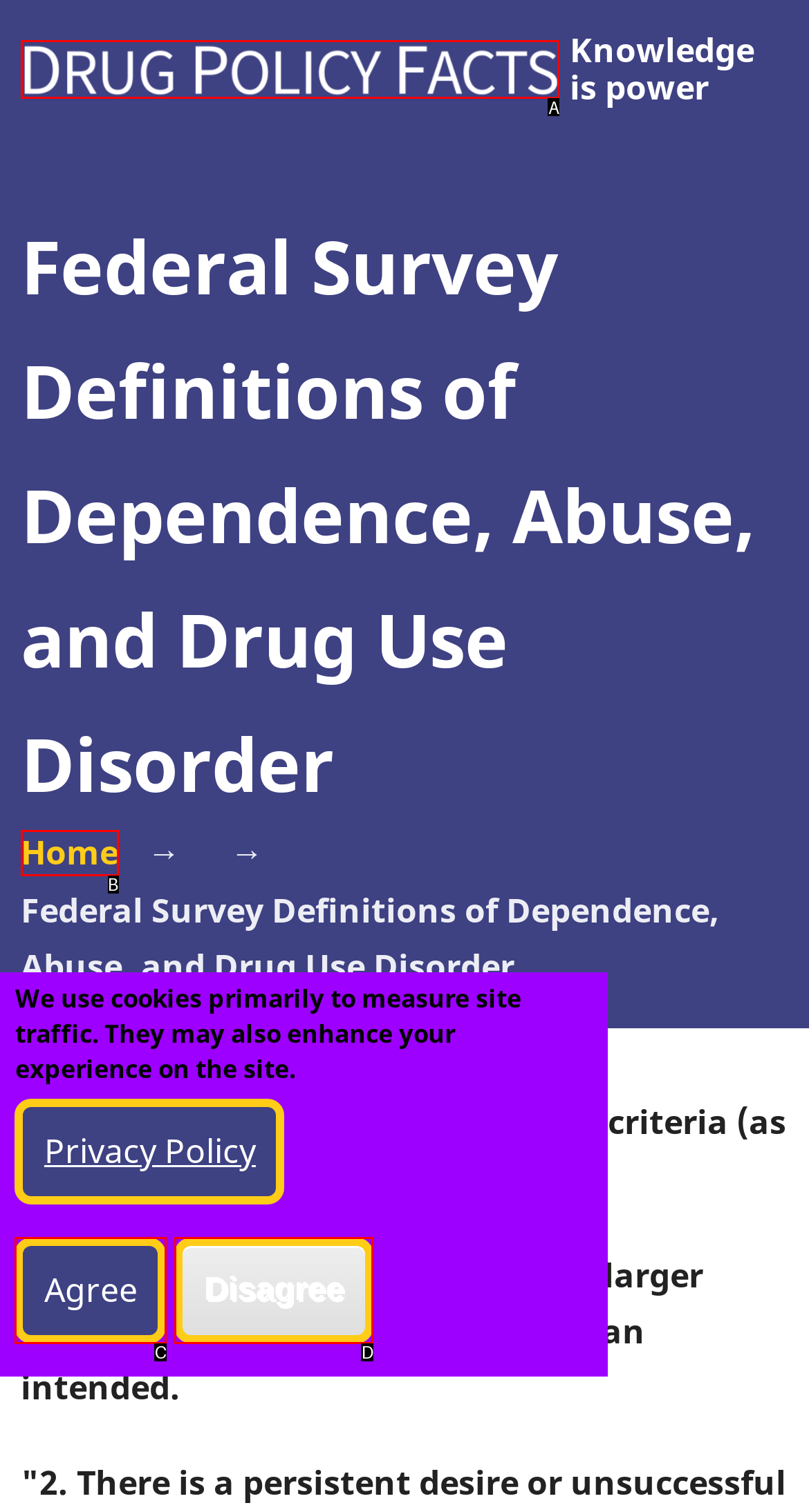Match the description: Home to the appropriate HTML element. Respond with the letter of your selected option.

B